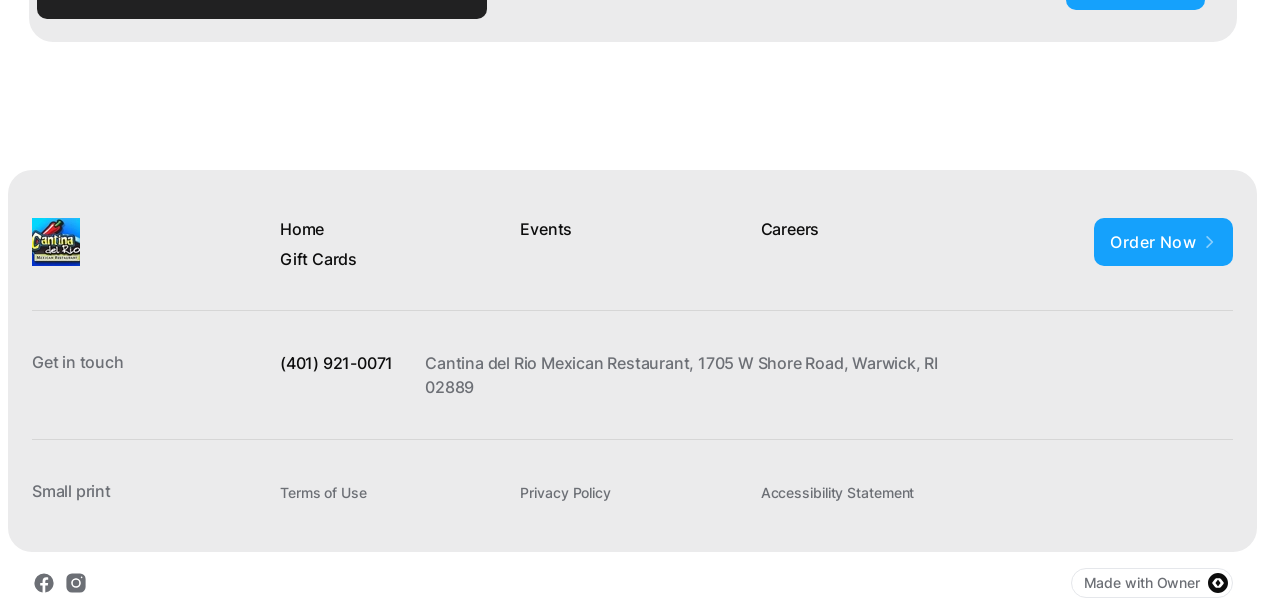Please specify the bounding box coordinates of the clickable region to carry out the following instruction: "Click on the Order Now button". The coordinates should be four float numbers between 0 and 1, in the format [left, top, right, bottom].

[0.855, 0.355, 0.963, 0.433]